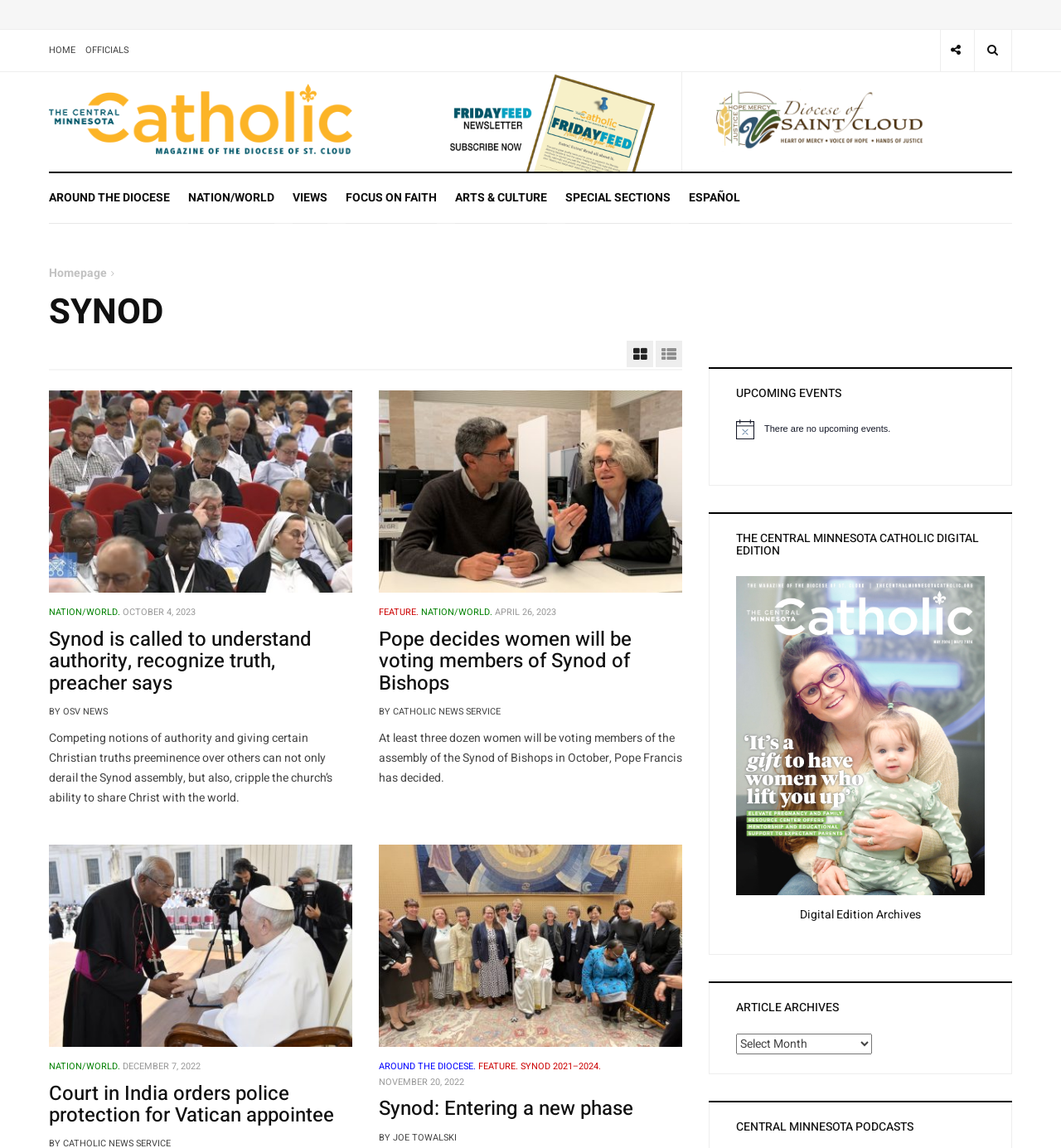Identify the bounding box coordinates for the region of the element that should be clicked to carry out the instruction: "Click the HOME button". The bounding box coordinates should be four float numbers between 0 and 1, i.e., [left, top, right, bottom].

[0.046, 0.026, 0.071, 0.062]